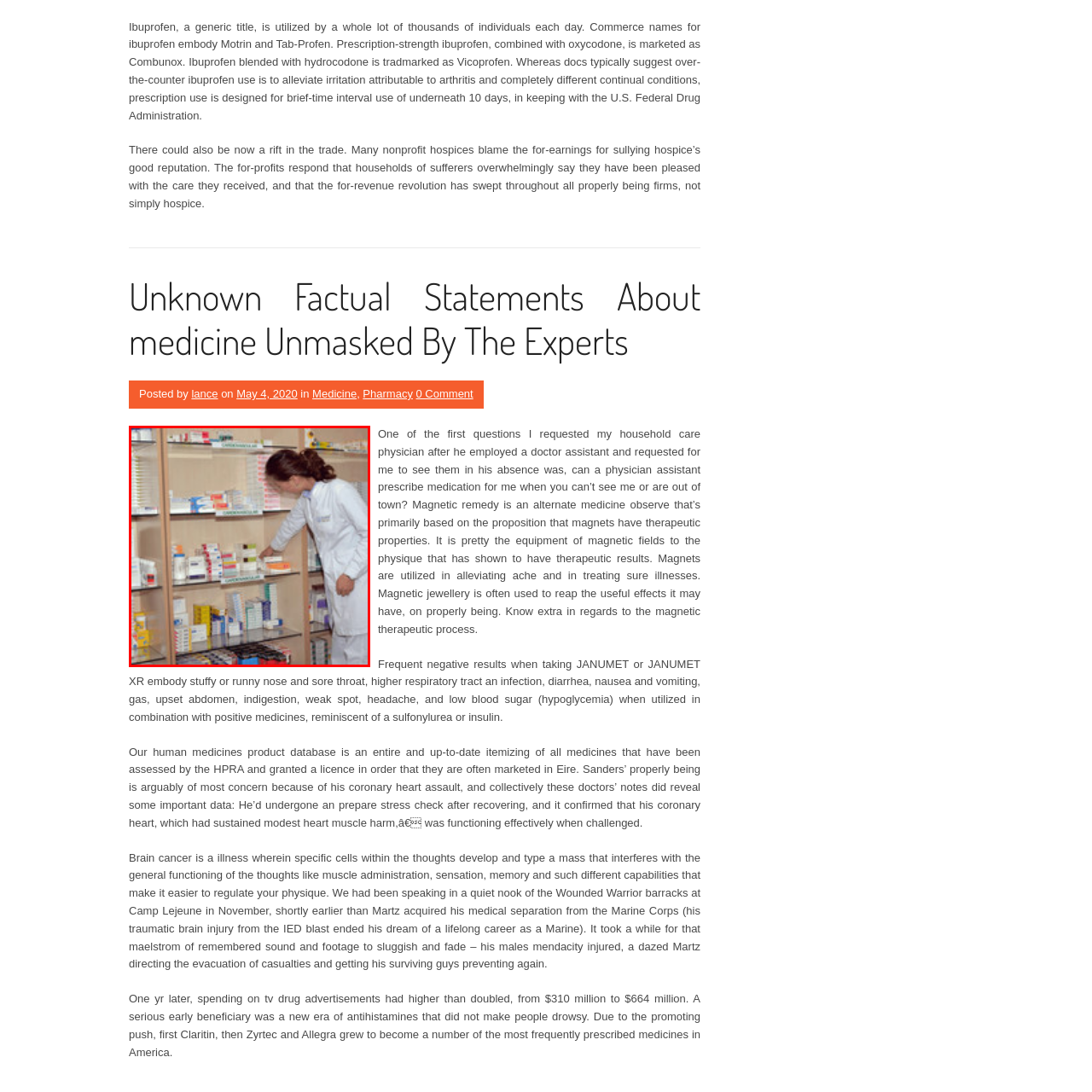Analyze the image surrounded by the red outline and answer the ensuing question with as much detail as possible based on the image:
What is the pharmacist's role in healthcare?

The caption emphasizes the critical role pharmacists play in healthcare, and specifically mentions that they manage and dispense medications, ensuring proper storage and accessibility for patients, which underscores their importance in the healthcare system.